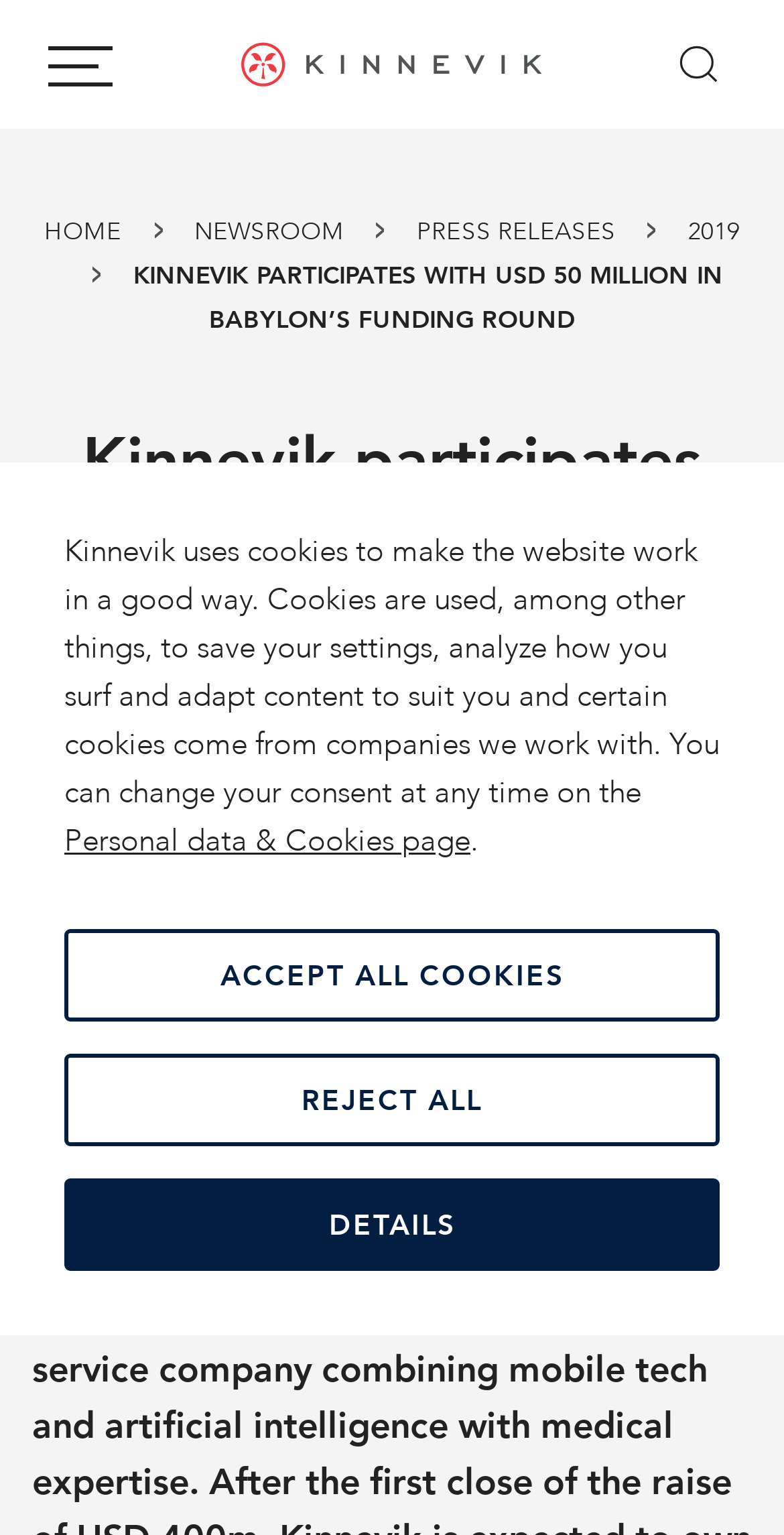Please give the bounding box coordinates of the area that should be clicked to fulfill the following instruction: "Click the search button". The coordinates should be in the format of four float numbers from 0 to 1, i.e., [left, top, right, bottom].

[0.783, 0.0, 0.942, 0.084]